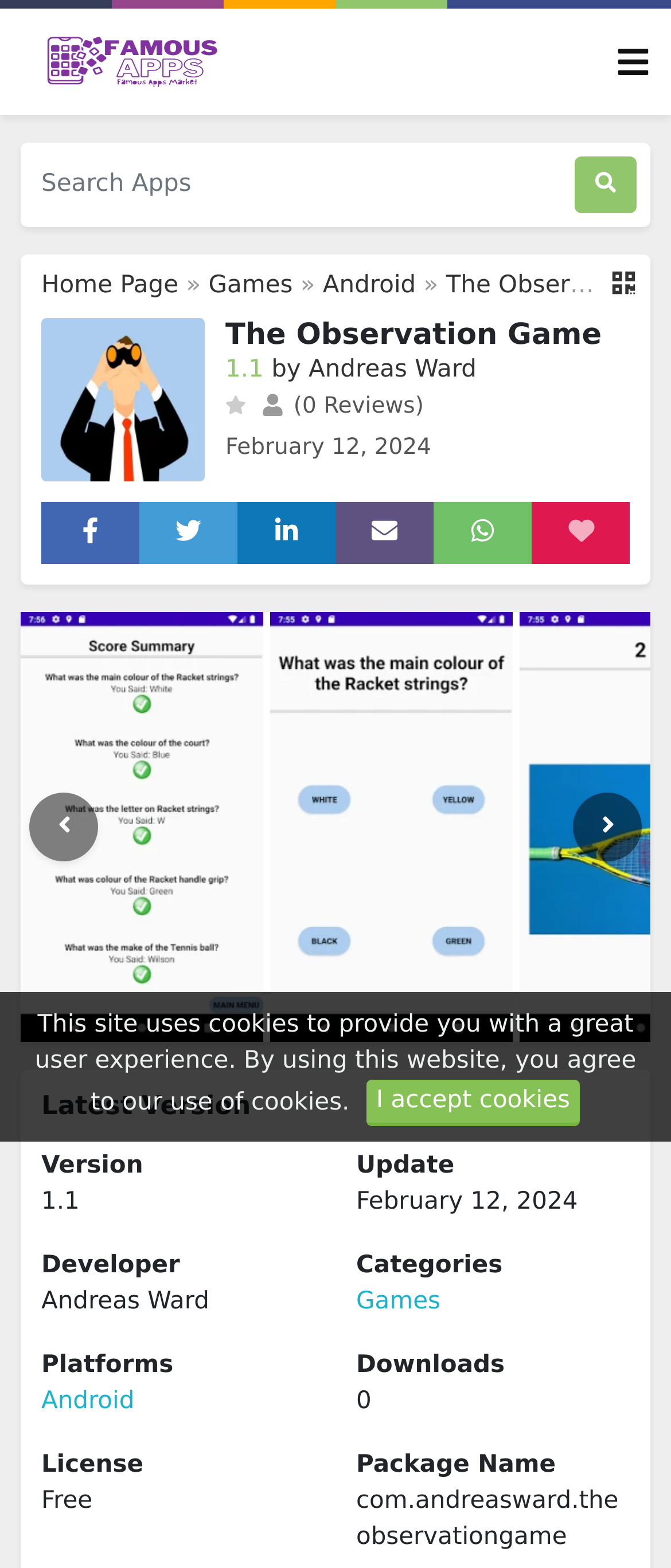With reference to the screenshot, provide a detailed response to the question below:
What is the license type of the game?

I found this information by looking at the section 'License' on the webpage, which lists 'Free' as the license type of the game.